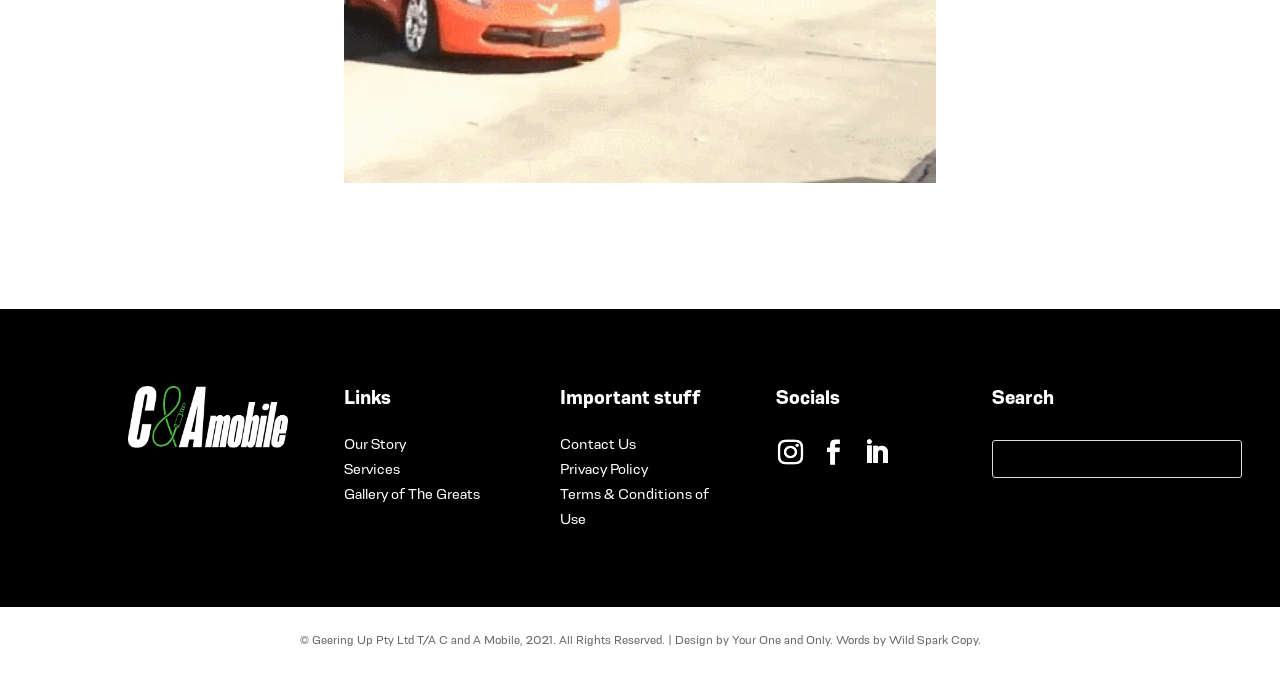Please find the bounding box coordinates of the element that needs to be clicked to perform the following instruction: "view Gallery of The Greats". The bounding box coordinates should be four float numbers between 0 and 1, represented as [left, top, right, bottom].

[0.269, 0.715, 0.375, 0.74]